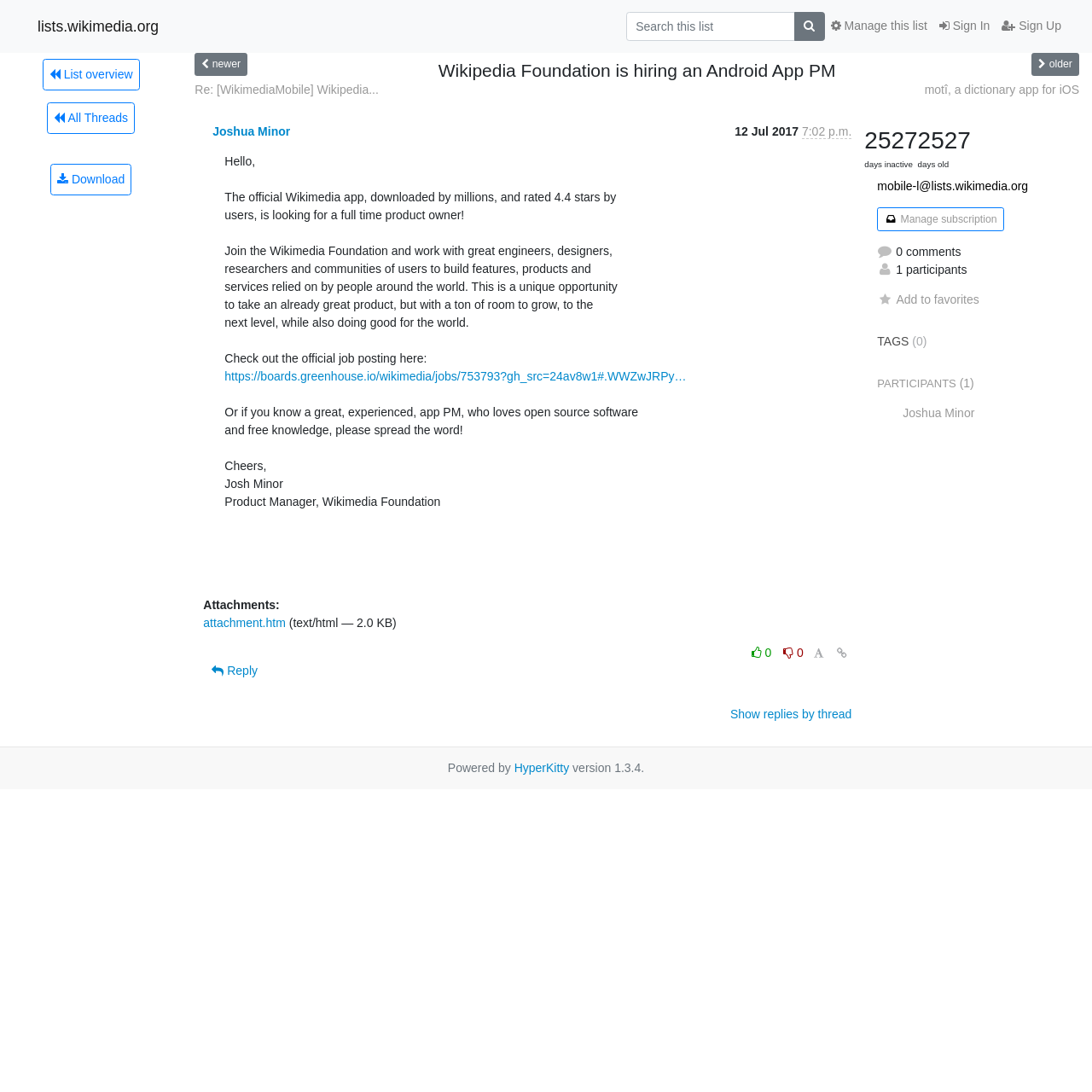Given the webpage screenshot, identify the bounding box of the UI element that matches this description: "0".

[0.713, 0.587, 0.74, 0.608]